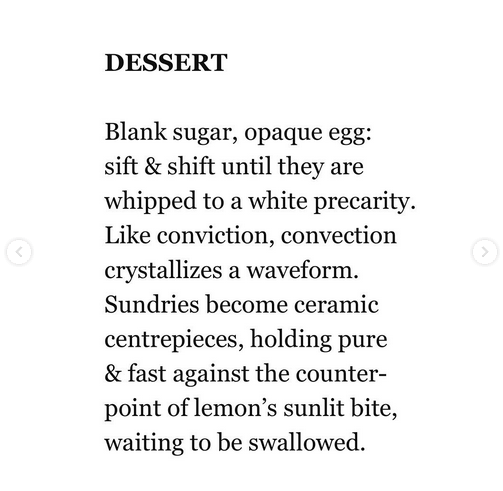What is the imagery evoked by 'blank sugar' and 'opaque egg'?
Please provide a detailed and comprehensive answer to the question.

The caption states that the imagery of 'blank sugar' and 'opaque egg' evokes a sense of delicate preparation, suggesting a careful and meticulous approach to cooking or transformation.